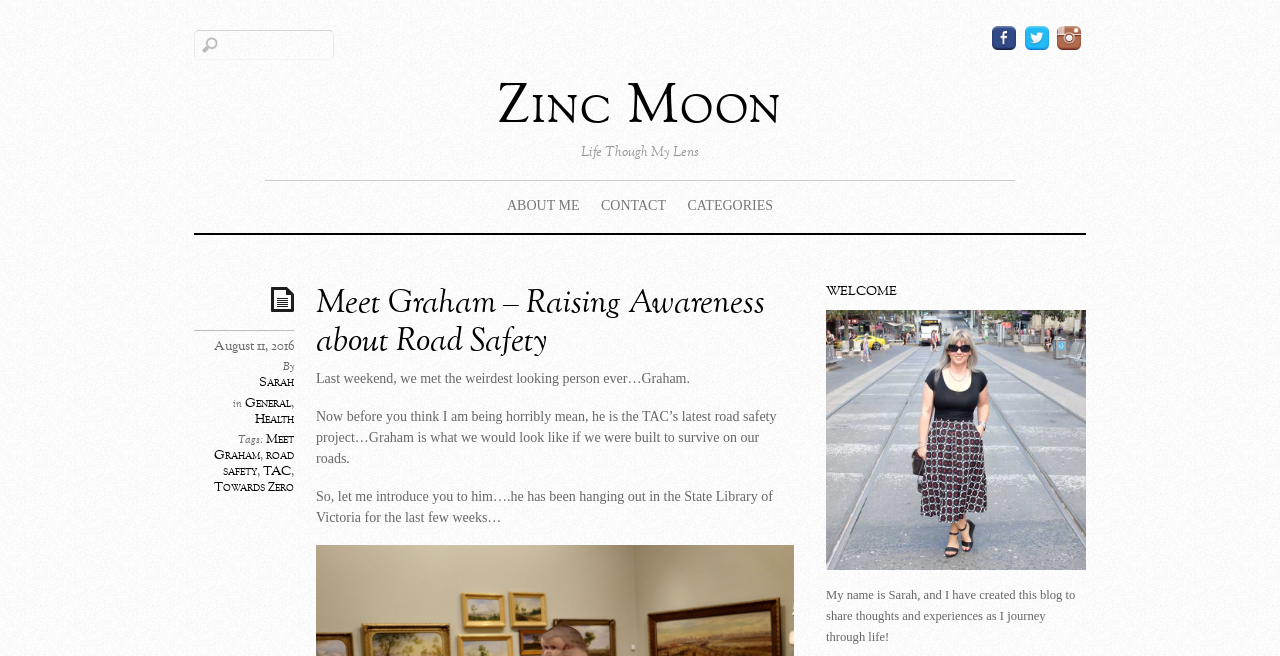Answer the question below with a single word or a brief phrase: 
What is the name of the blog?

Life Though My Lens